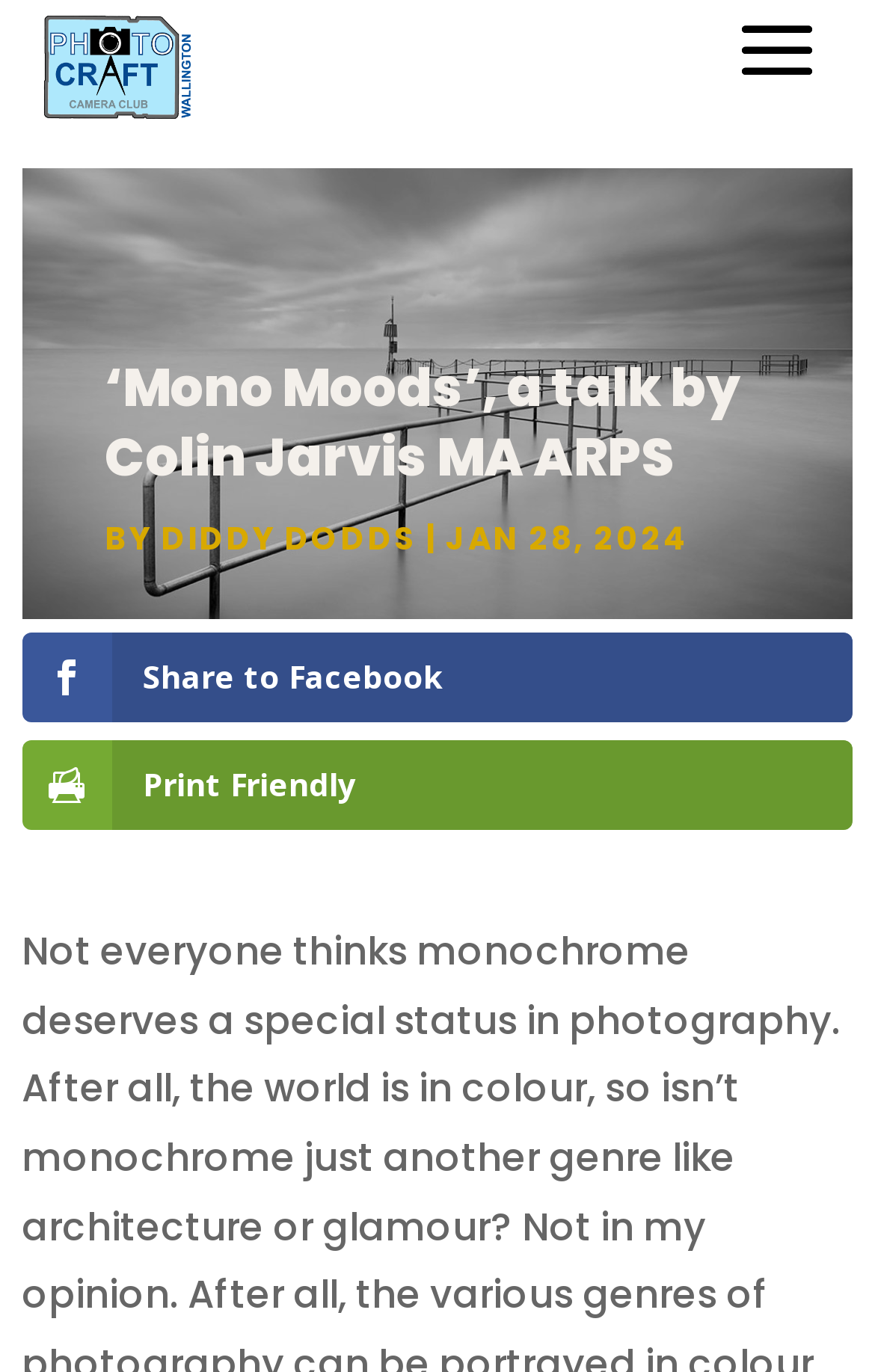Respond to the question below with a single word or phrase:
How many social media sharing options are available?

1